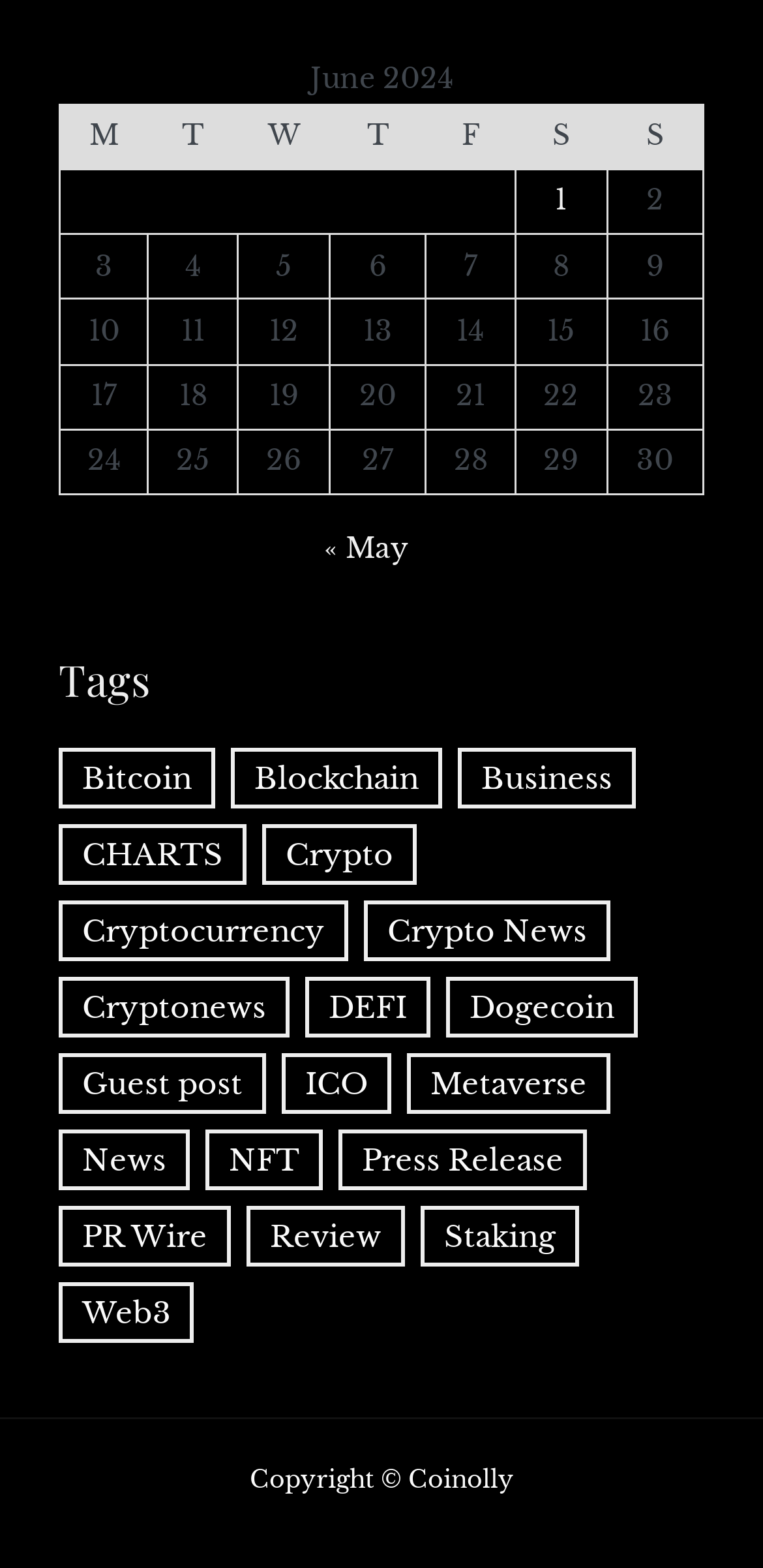How many grid cells are in the first row?
Provide a detailed and extensive answer to the question.

The first row has 7 grid cells, which are 'M', 'T', 'W', 'T', 'F', 'S', and 'S'.